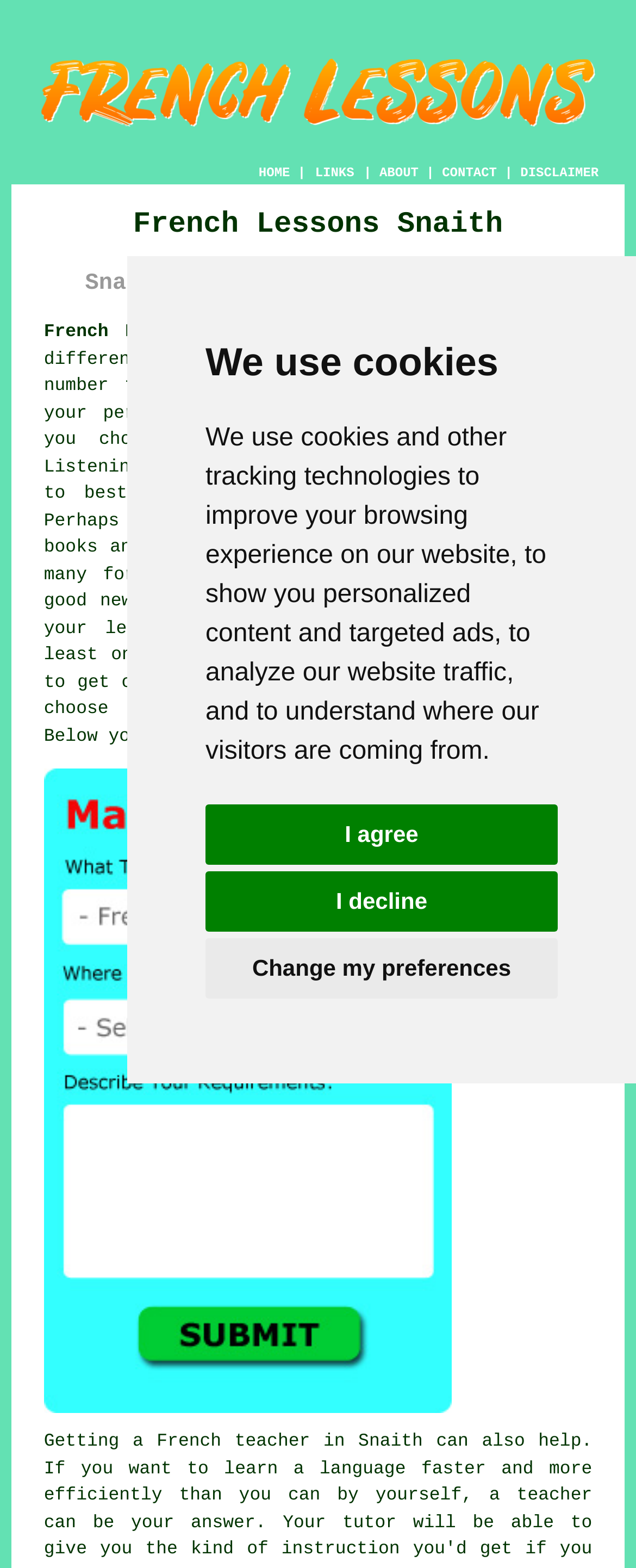Using the element description I agree, predict the bounding box coordinates for the UI element. Provide the coordinates in (top-left x, top-left y, bottom-right x, bottom-right y) format with values ranging from 0 to 1.

[0.323, 0.513, 0.877, 0.552]